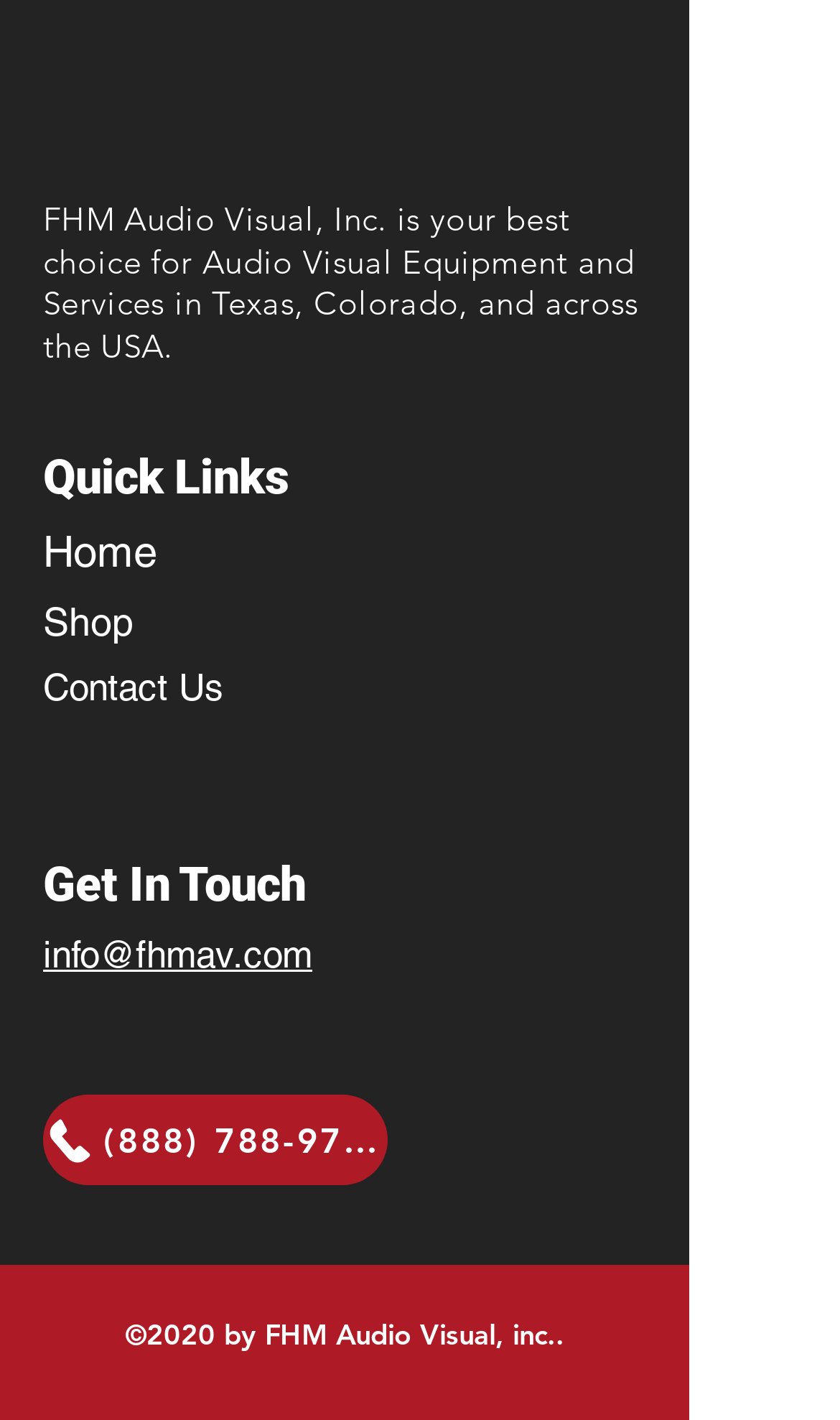Locate the bounding box coordinates for the element described below: "aria-label="Facebook"". The coordinates must be four float values between 0 and 1, formatted as [left, top, right, bottom].

[0.051, 0.736, 0.141, 0.789]